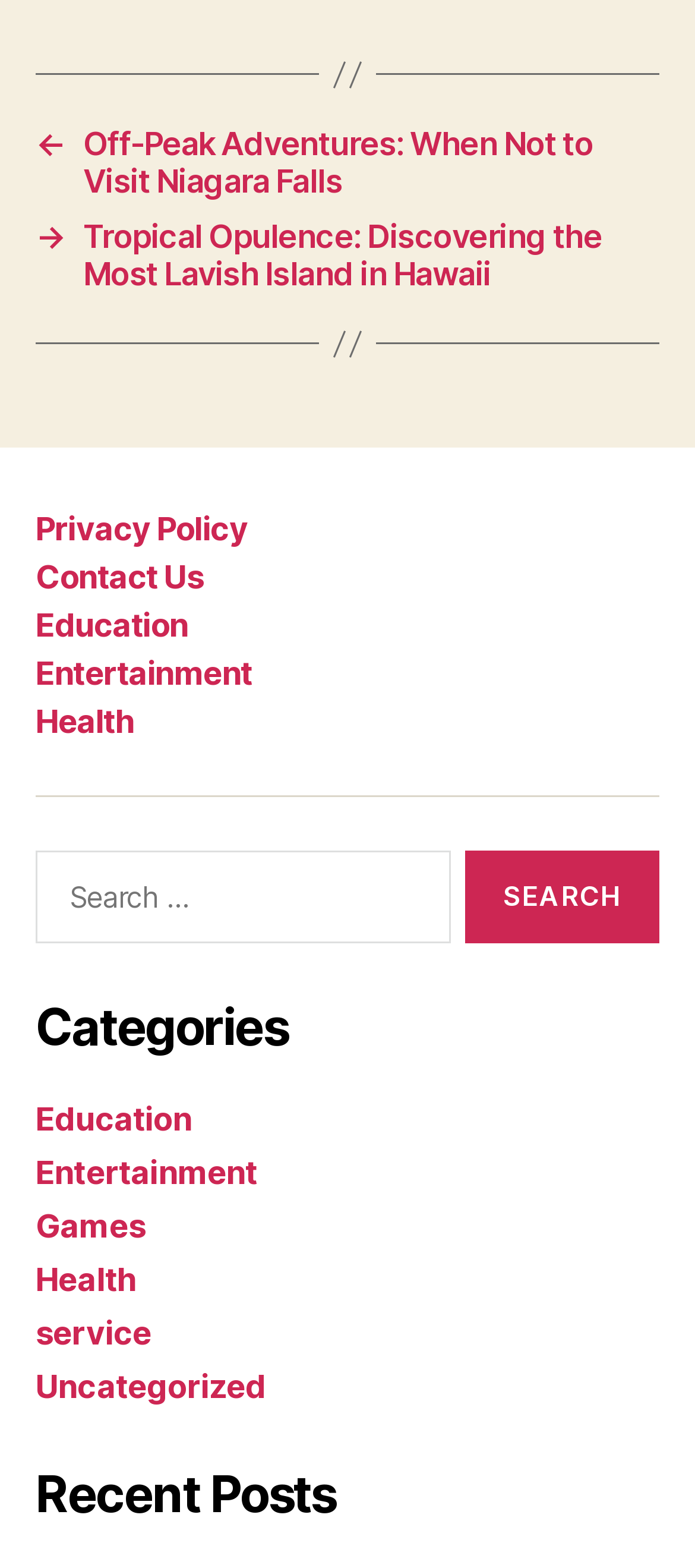Determine the bounding box coordinates for the area that should be clicked to carry out the following instruction: "Visit the Privacy Policy page".

[0.051, 0.325, 0.356, 0.349]